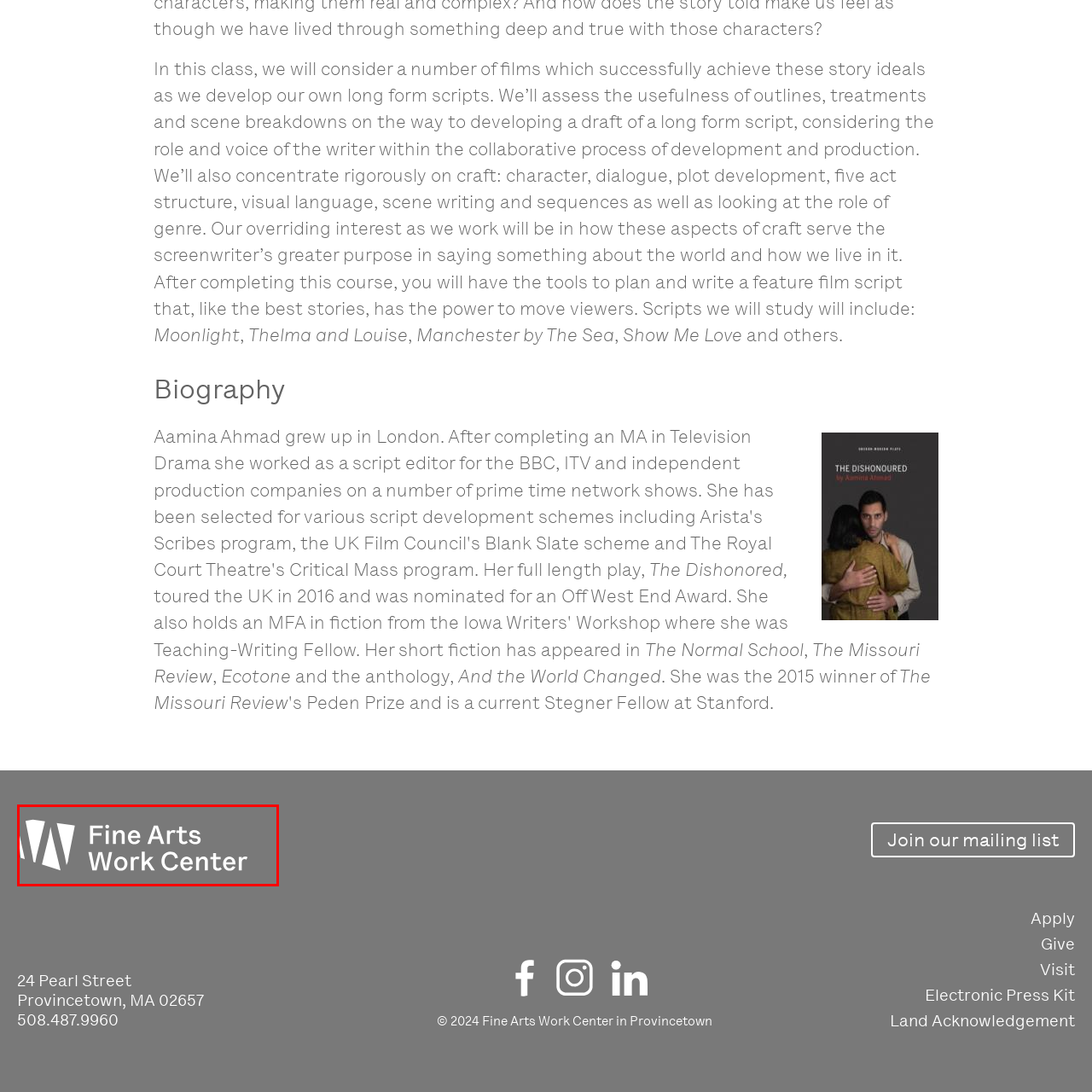Provide an extensive and detailed caption for the image section enclosed by the red boundary.

The image features the logo of the Fine Arts Work Center, prominently displayed against a sleek gray background. The logo includes stylized text that reads "Fine Arts Work Center," embodying a modern and artistic aesthetic. This center is dedicated to the promotion and support of visual and literary arts, offering various programs and resources to artists and writers. The logo reflects the institution's commitment to fostering creativity and artistic development in the community.